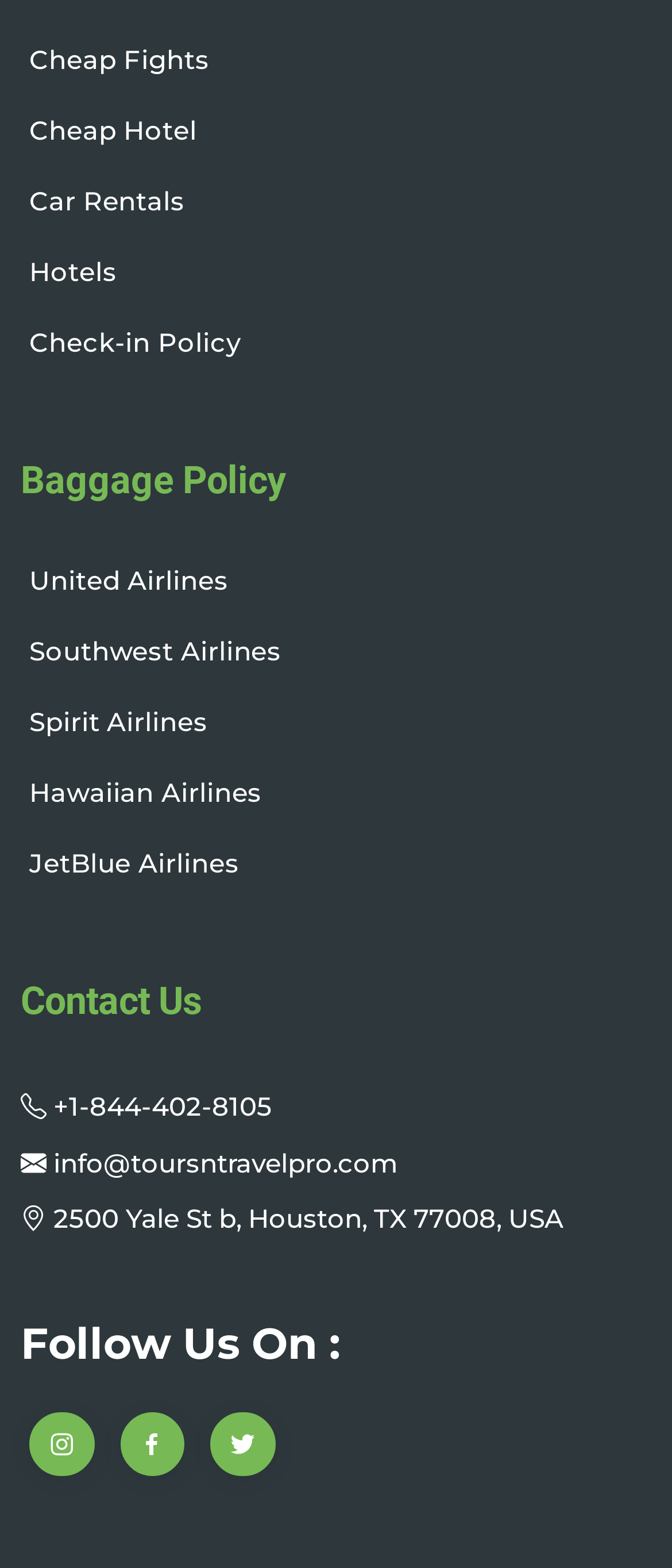What is the phone number for contact?
Based on the visual details in the image, please answer the question thoroughly.

I looked for the contact information section and found a link with the phone number +1-844-402-8105, which is the phone number for contact.